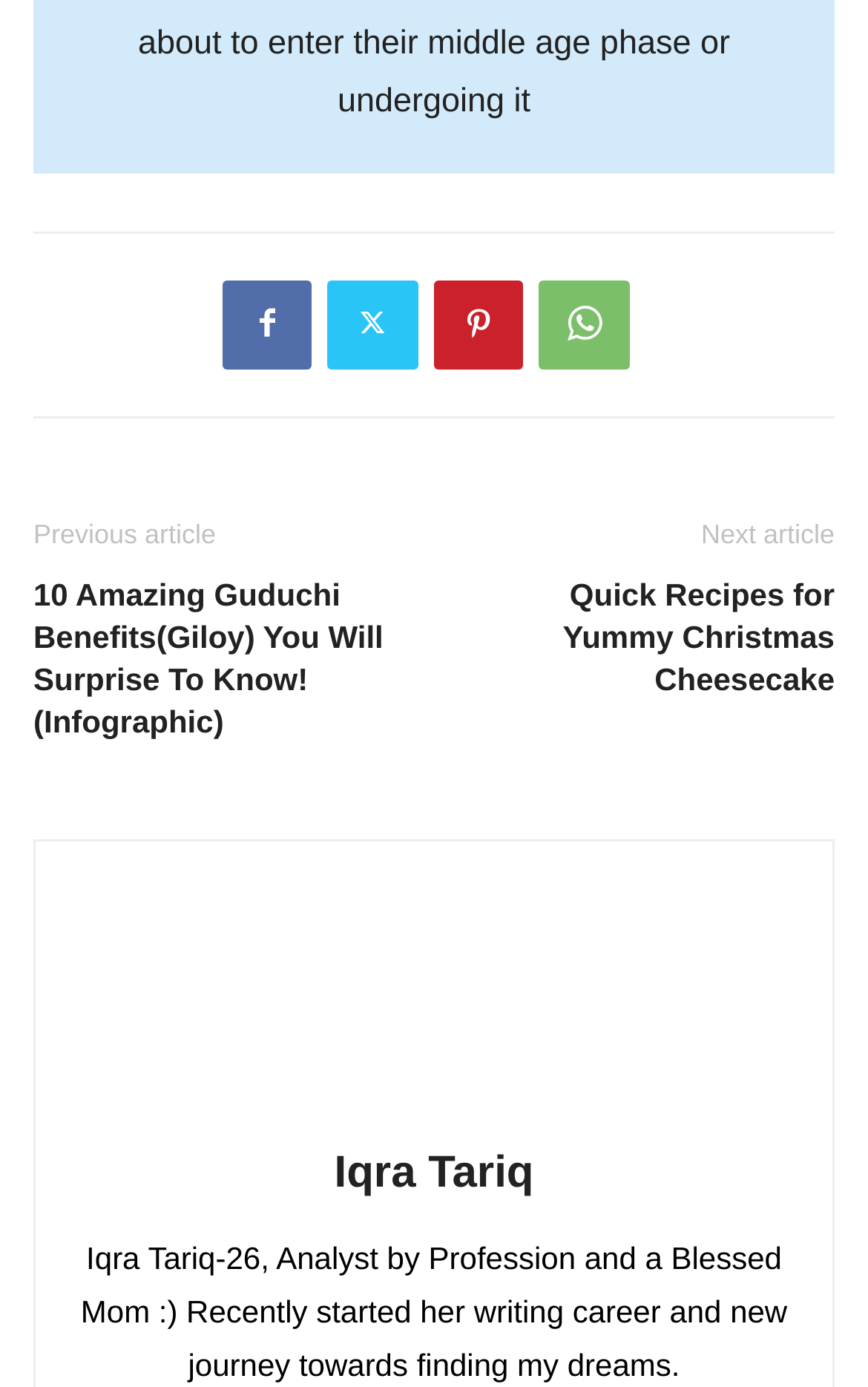Locate the bounding box coordinates of the area where you should click to accomplish the instruction: "Check the author's profile".

[0.372, 0.788, 0.628, 0.813]